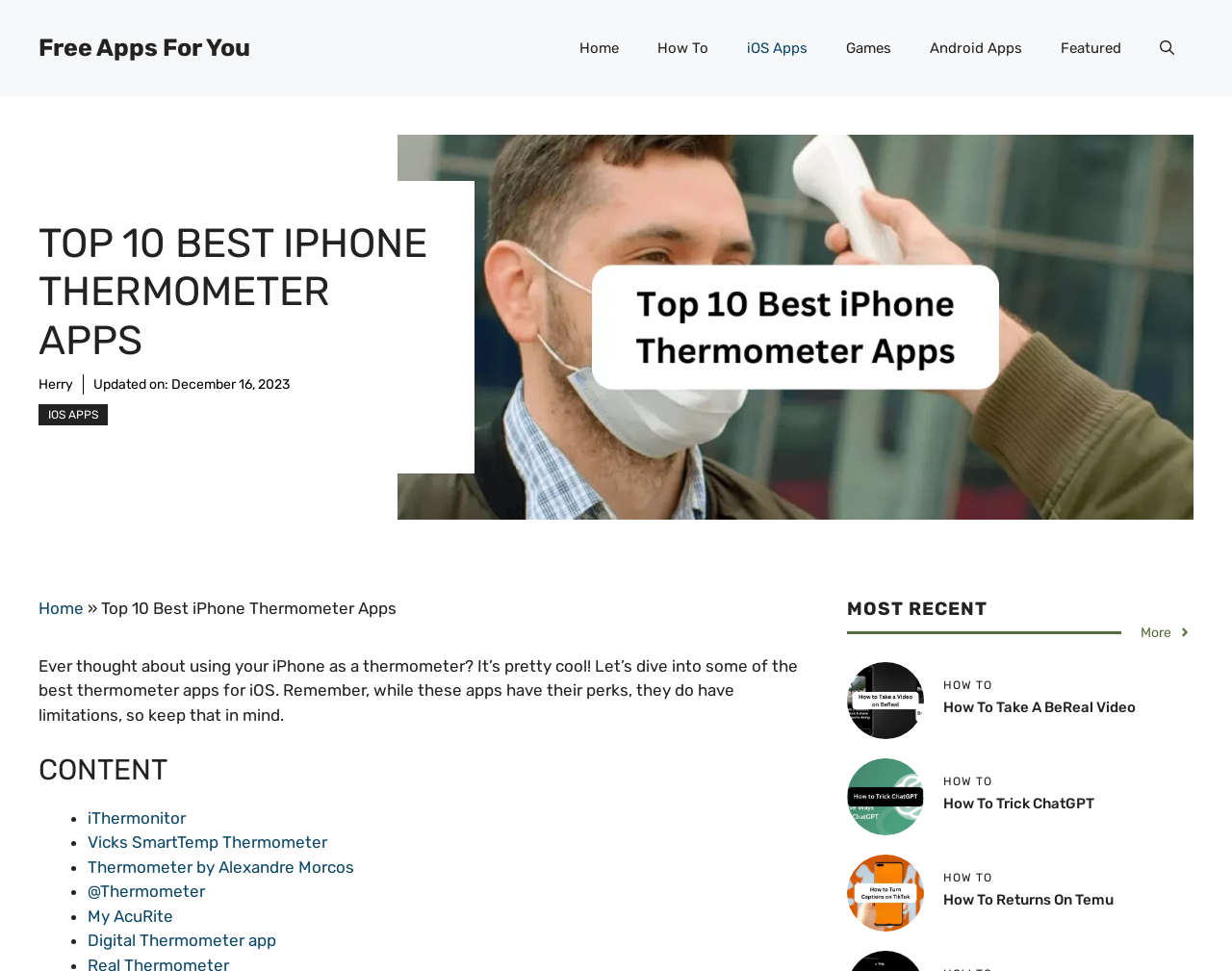Identify and provide the main heading of the webpage.

TOP 10 BEST IPHONE THERMOMETER APPS